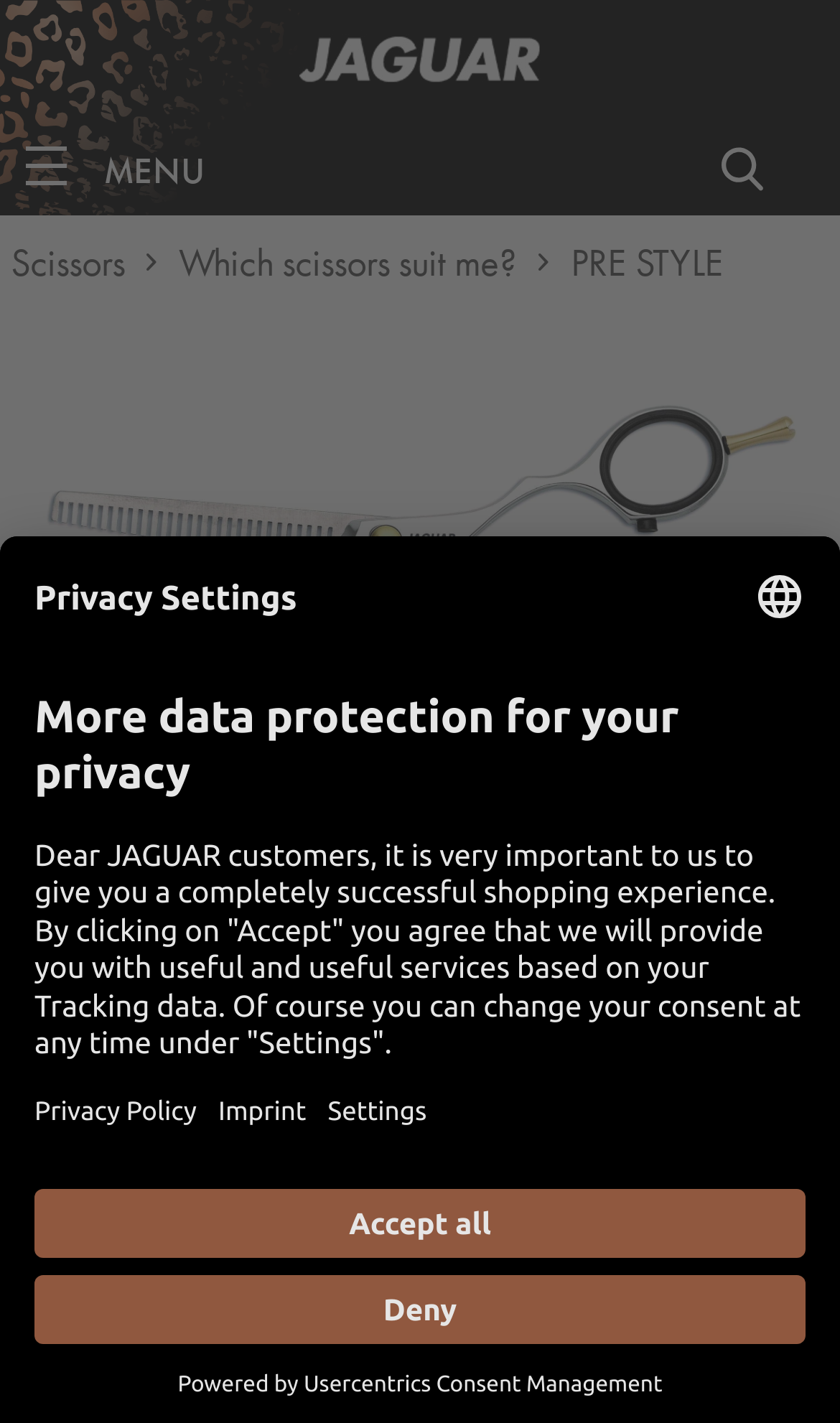What is the purpose of the 'MENU' button?
Please provide a single word or phrase in response based on the screenshot.

To navigate